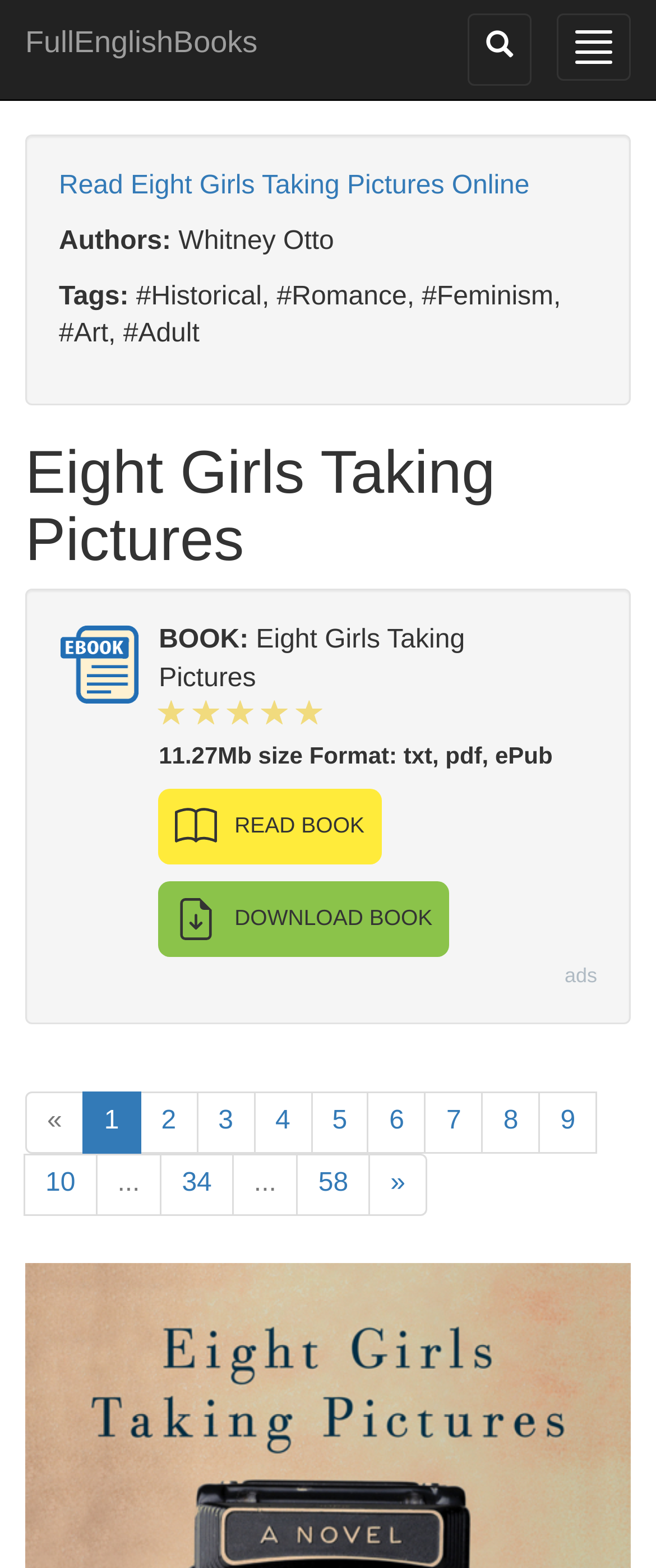Who is the author of this book?
Use the information from the screenshot to give a comprehensive response to the question.

The author's name can be found in the static text element with the text 'Whitney Otto'.